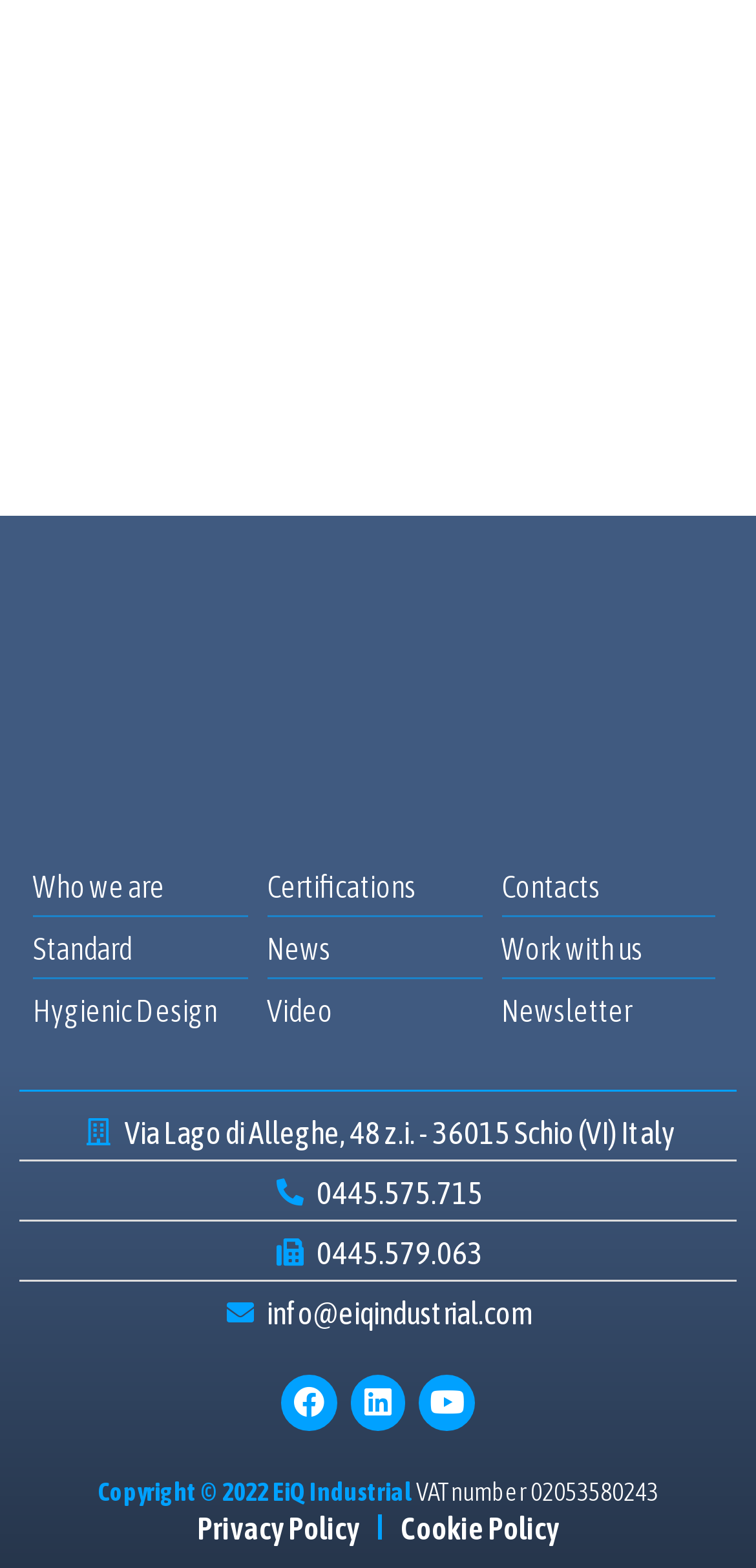Refer to the screenshot and give an in-depth answer to this question: What is the topic of the webpage?

Based on the static text 'In process industries, particularly in food and beverage production as well as chemical and pharmaceutical manufacturing, hygienic design is gaining increasing relevance.', it can be inferred that the topic of the webpage is related to hygienic design.